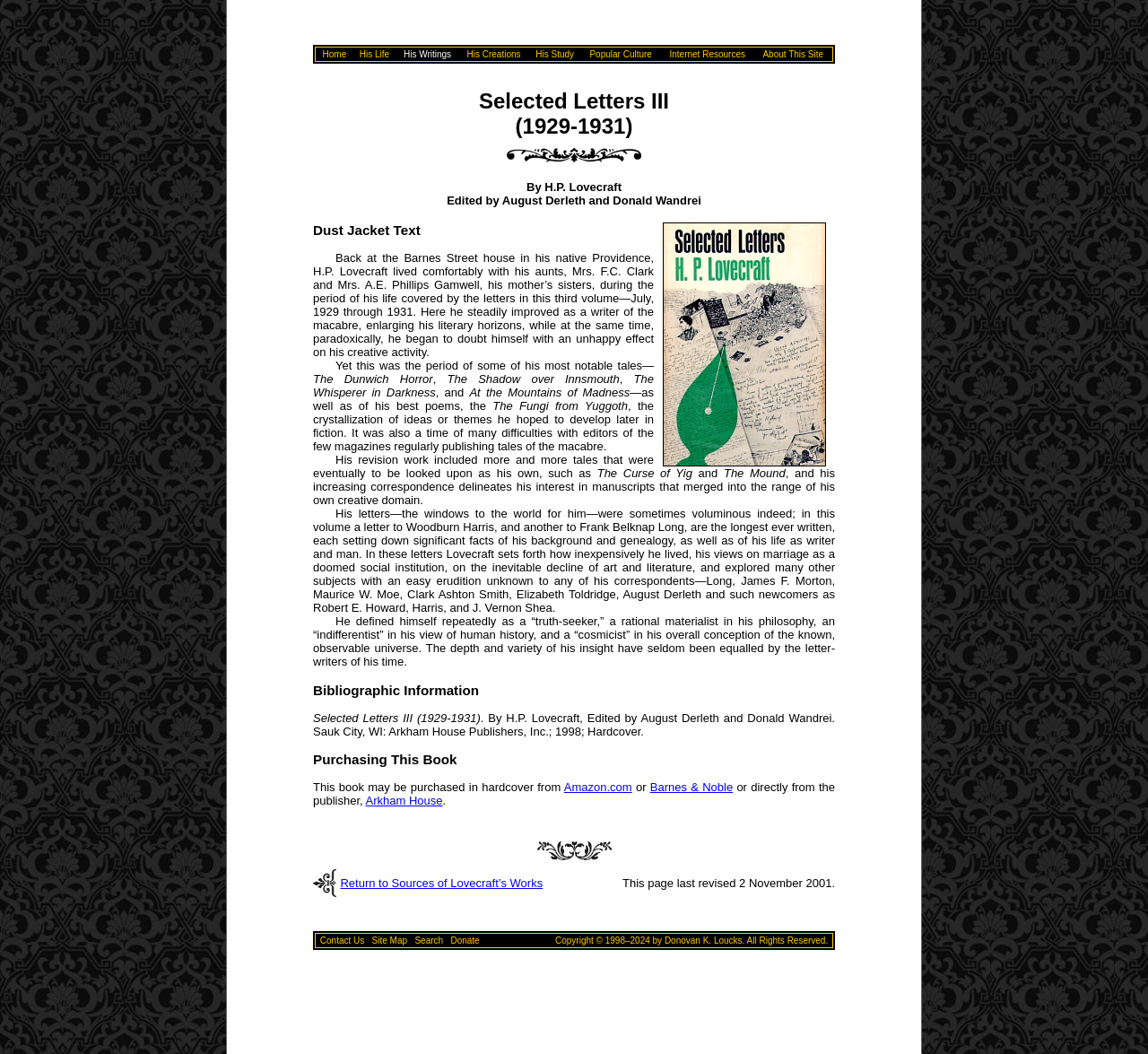What is the title of the book?
Please provide a comprehensive answer based on the visual information in the image.

The title of the book can be found in the second table row, which contains the book's information. The title is 'Selected Letters III (1929-1931)'.